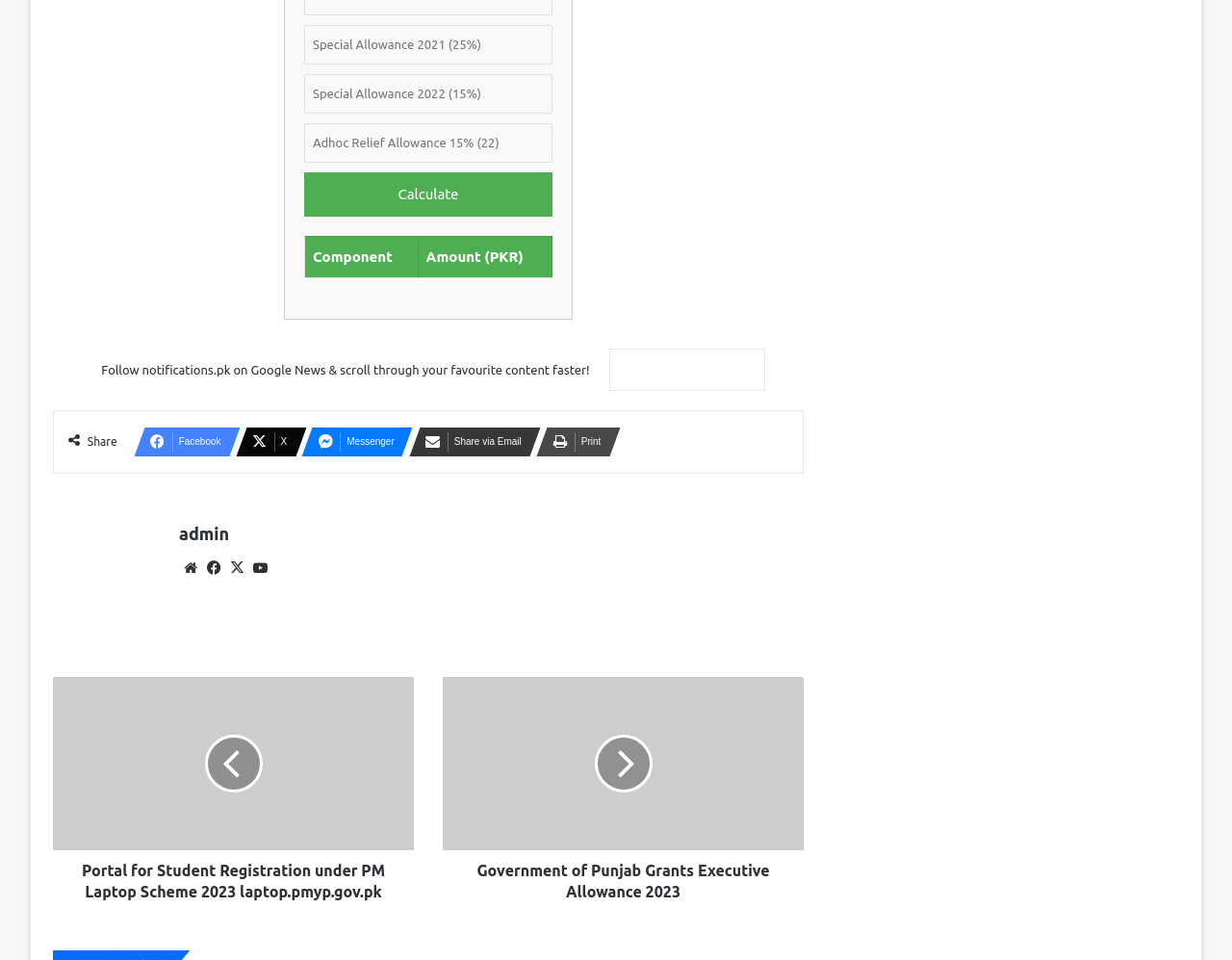What is the text above the 'Google News' link?
Using the image, answer in one word or phrase.

Follow notifications.pk on Google News